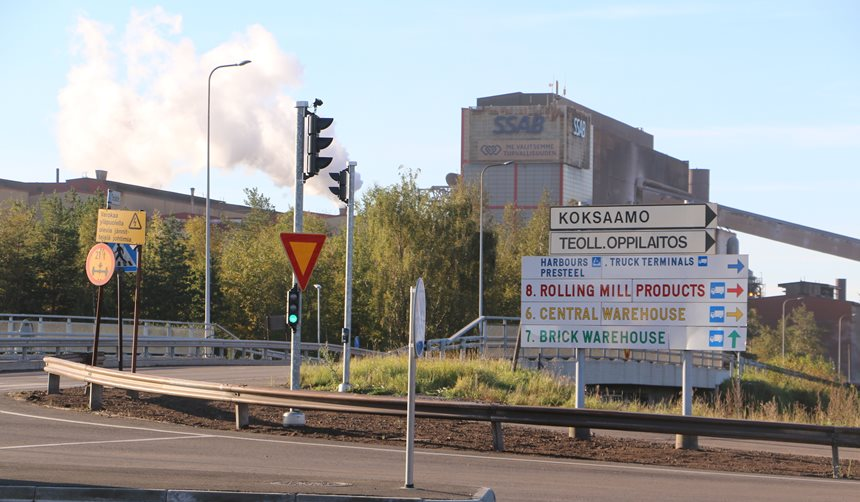Write a descriptive caption for the image, covering all notable aspects.

The image depicts a roadway with directional signs leading to various facilities, prominently featuring the SSAB plant in Raahe, Finland. In the background, the industrial site can be seen with billowing smoke, hinting at ongoing production activities. The foreground includes street signs indicating directions to different locations such as the "Rolling Mill Products," "Central Warehouse," and "Brick Warehouse," coupled with a well-marked traffic signal which suggests a structured and regulated traffic flow in the vicinity of the facility. The setting is illuminated by bright sunlight, creating a vivid snapshot of the industrial landscape, indicative of the region's economic activities.